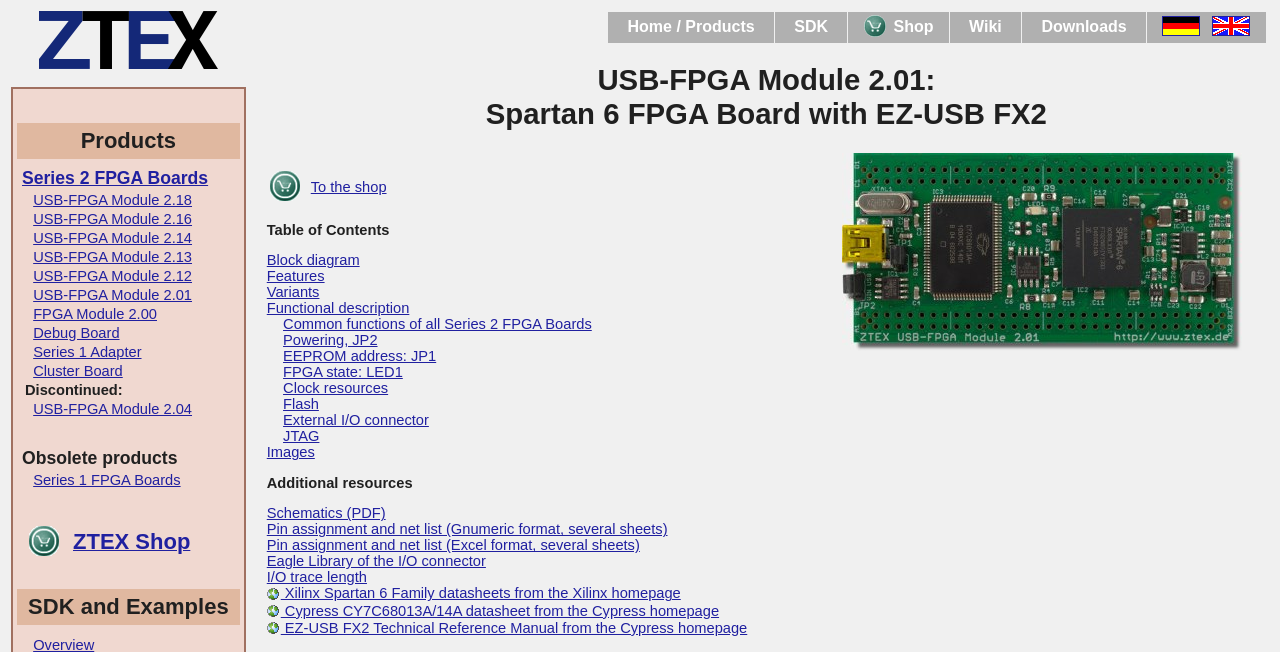How many FPGA boards are listed?
Using the image, respond with a single word or phrase.

11